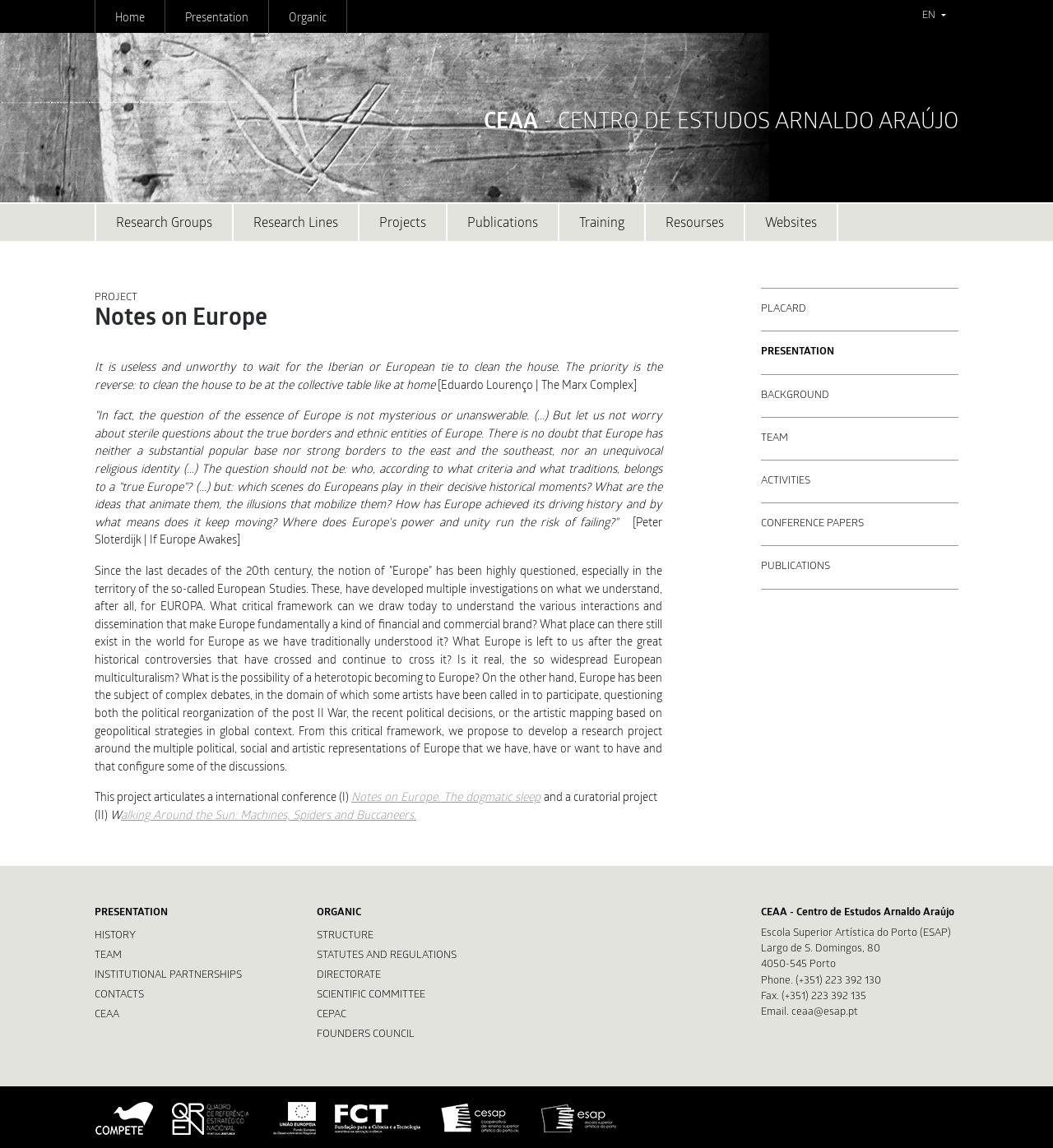Kindly provide the bounding box coordinates of the section you need to click on to fulfill the given instruction: "Click on the 'Home' link".

[0.091, 0.0, 0.156, 0.029]